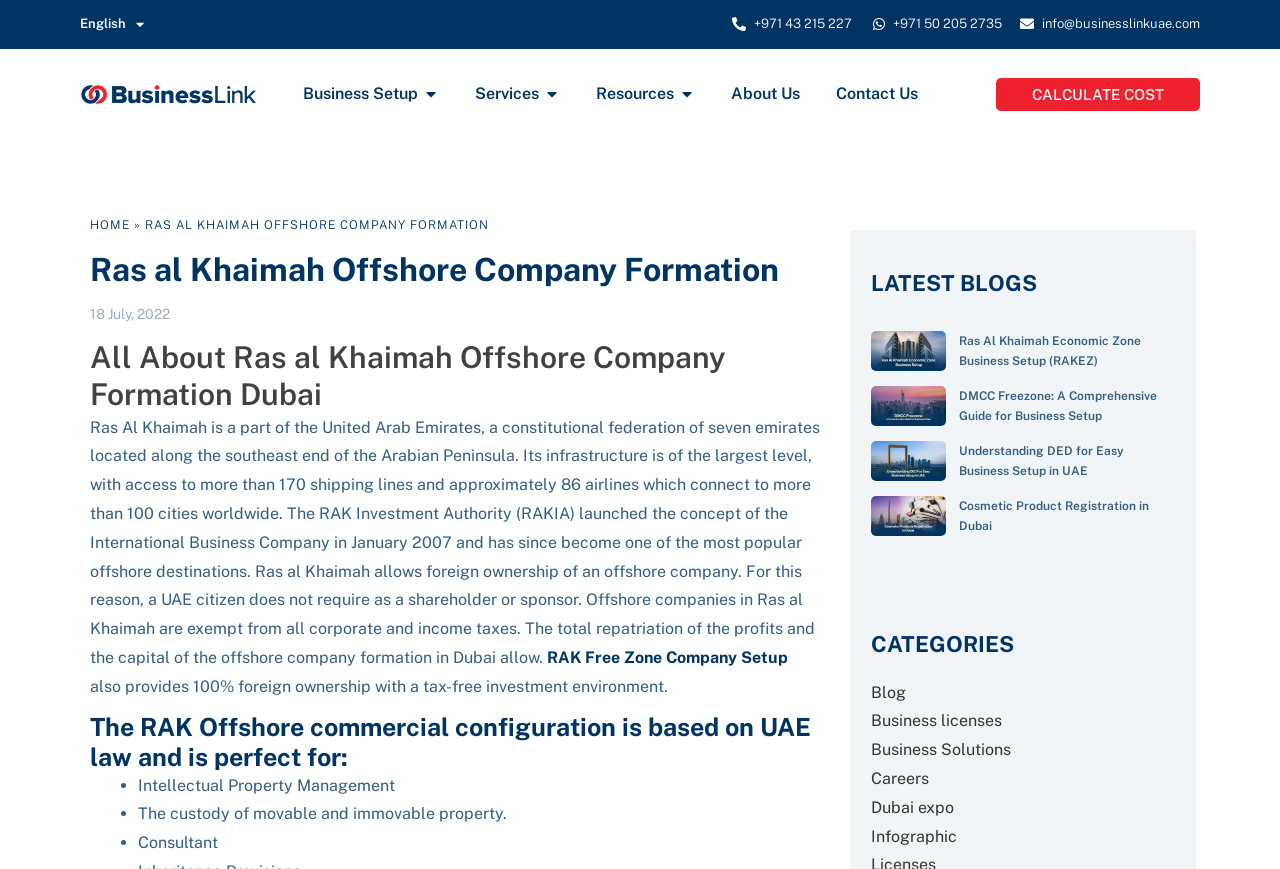Identify the bounding box coordinates for the UI element described as follows: "How to Edit Rust Plugins". Ensure the coordinates are four float numbers between 0 and 1, formatted as [left, top, right, bottom].

None